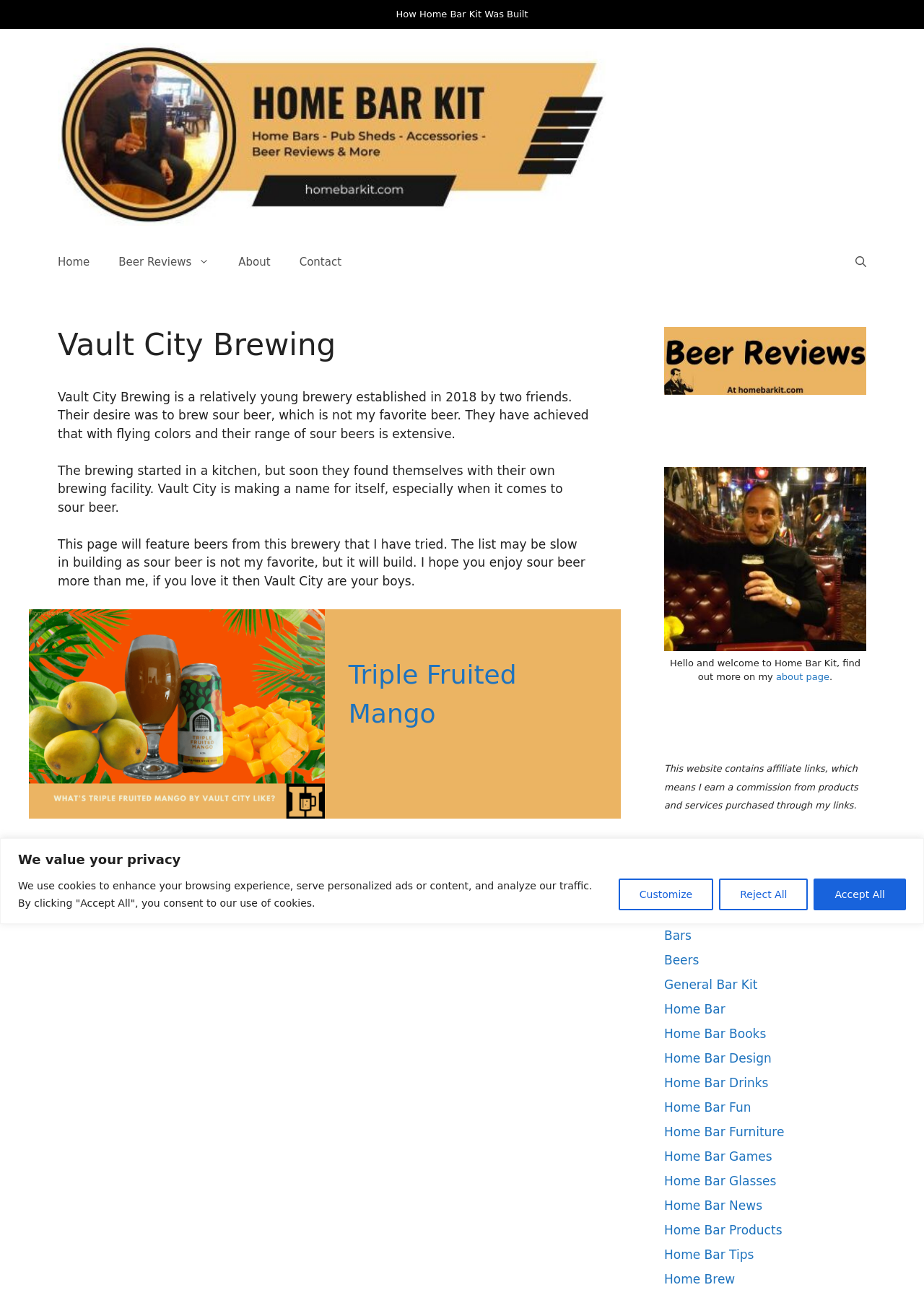Please identify the bounding box coordinates of the clickable region that I should interact with to perform the following instruction: "Read about Vault City Brewing". The coordinates should be expressed as four float numbers between 0 and 1, i.e., [left, top, right, bottom].

[0.062, 0.254, 0.641, 0.282]